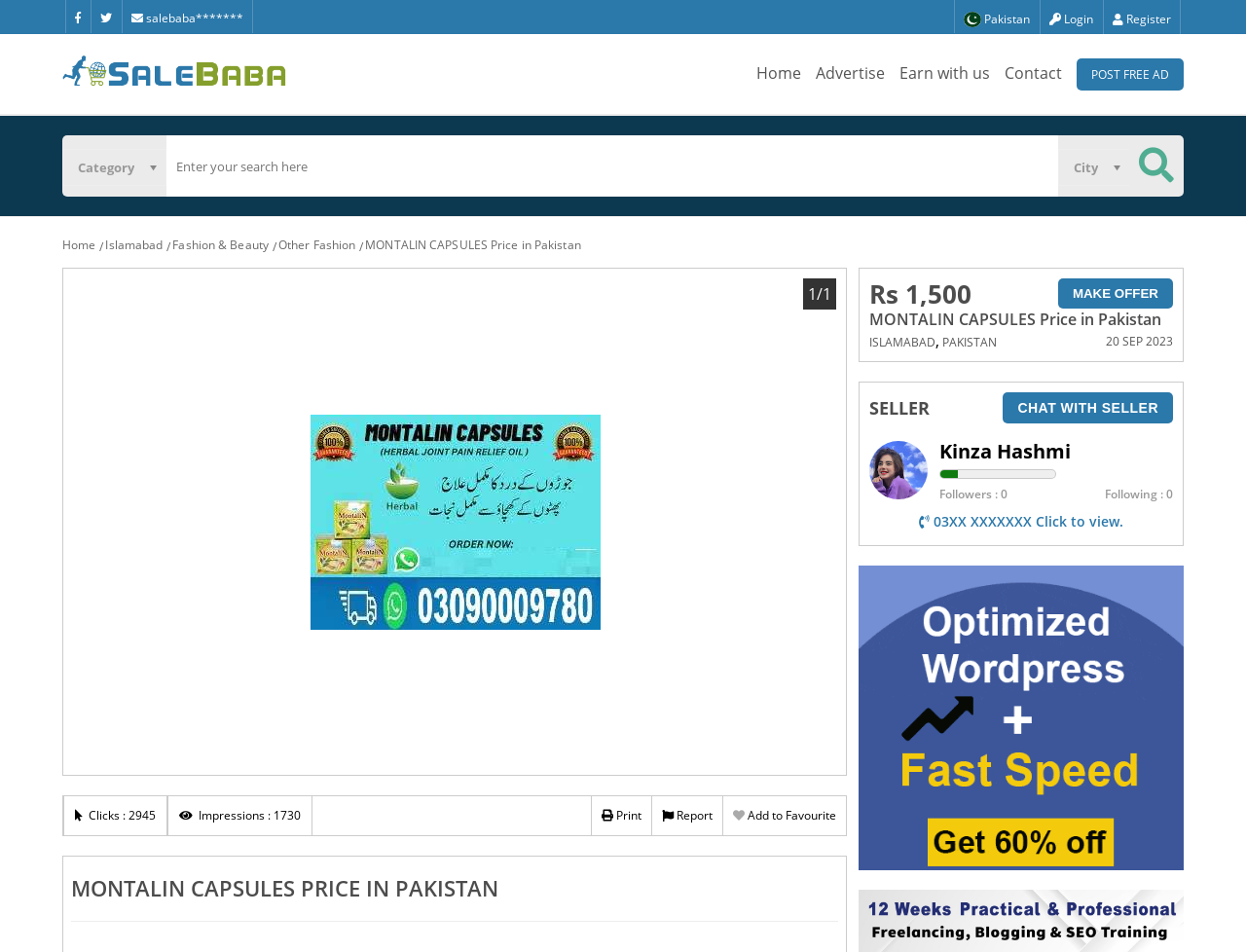Give a detailed account of the webpage, highlighting key information.

This webpage appears to be an online marketplace or classifieds platform, specifically showcasing a product called "MONTALIN CAPSULES" with its price in Pakistan. 

At the top left corner, there are social media links, including Facebook, Twitter, and a company email. On the top right corner, there is a Pakistan flag icon, a login button, and a register button. 

Below the top section, there is a site logo on the left, followed by a navigation menu with links to Home, Advertise, Earn with us, Contact, and POST FREE AD. 

On the left side, there is a category section with a dropdown menu and a search bar. Below the search bar, there are links to various categories, including Home, Islamabad, Fashion & Beauty, and Others. 

The main content of the page is focused on the product "MONTALIN CAPSULES Price in Pakistan", which includes an image of the product, its price (Rs 1,500), and a "MAKE OFFER" button. 

Below the product information, there is a section about the seller, including their name (Kinza Hashmi), a chat button, and their trust score. The seller's profile picture is also displayed. 

On the right side, there are some statistics, including the number of clicks and impressions. There are also links to print, report, and add to favorites. 

At the bottom of the page, there is a Google Ad banner.